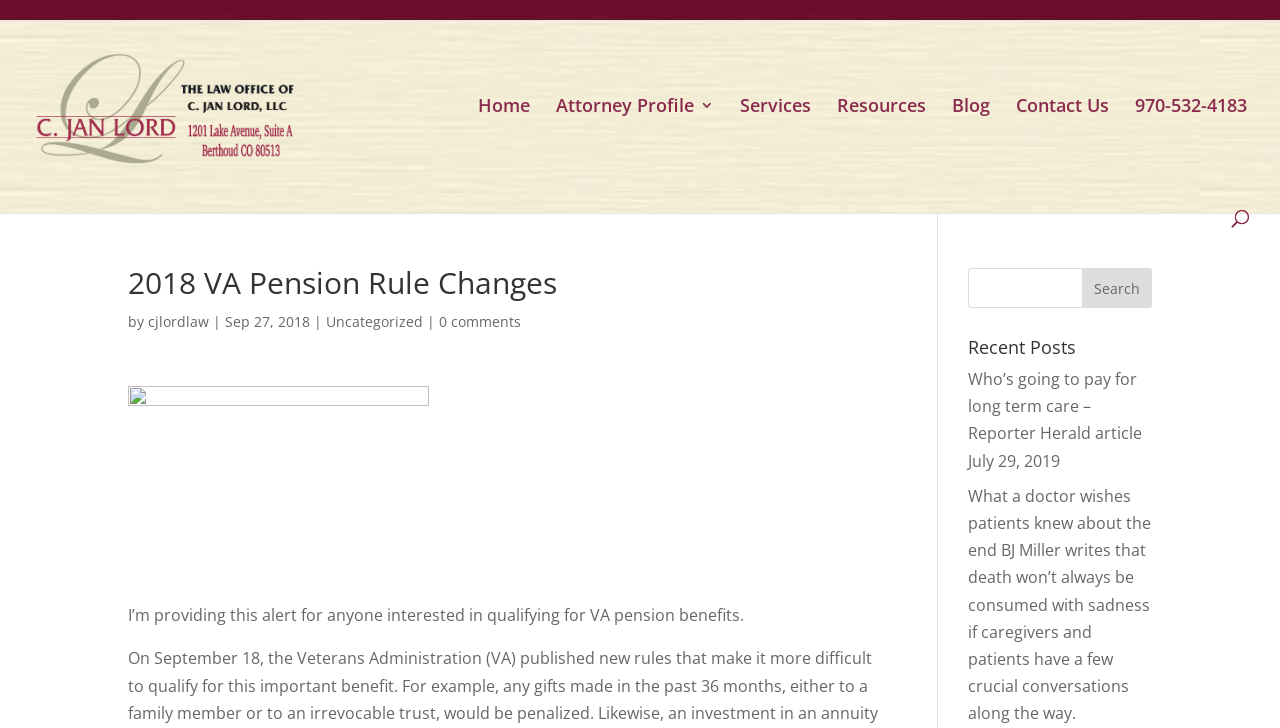Can you identify the bounding box coordinates of the clickable region needed to carry out this instruction: 'Visit the 'Attorney Profile''? The coordinates should be four float numbers within the range of 0 to 1, stated as [left, top, right, bottom].

[0.434, 0.135, 0.558, 0.288]